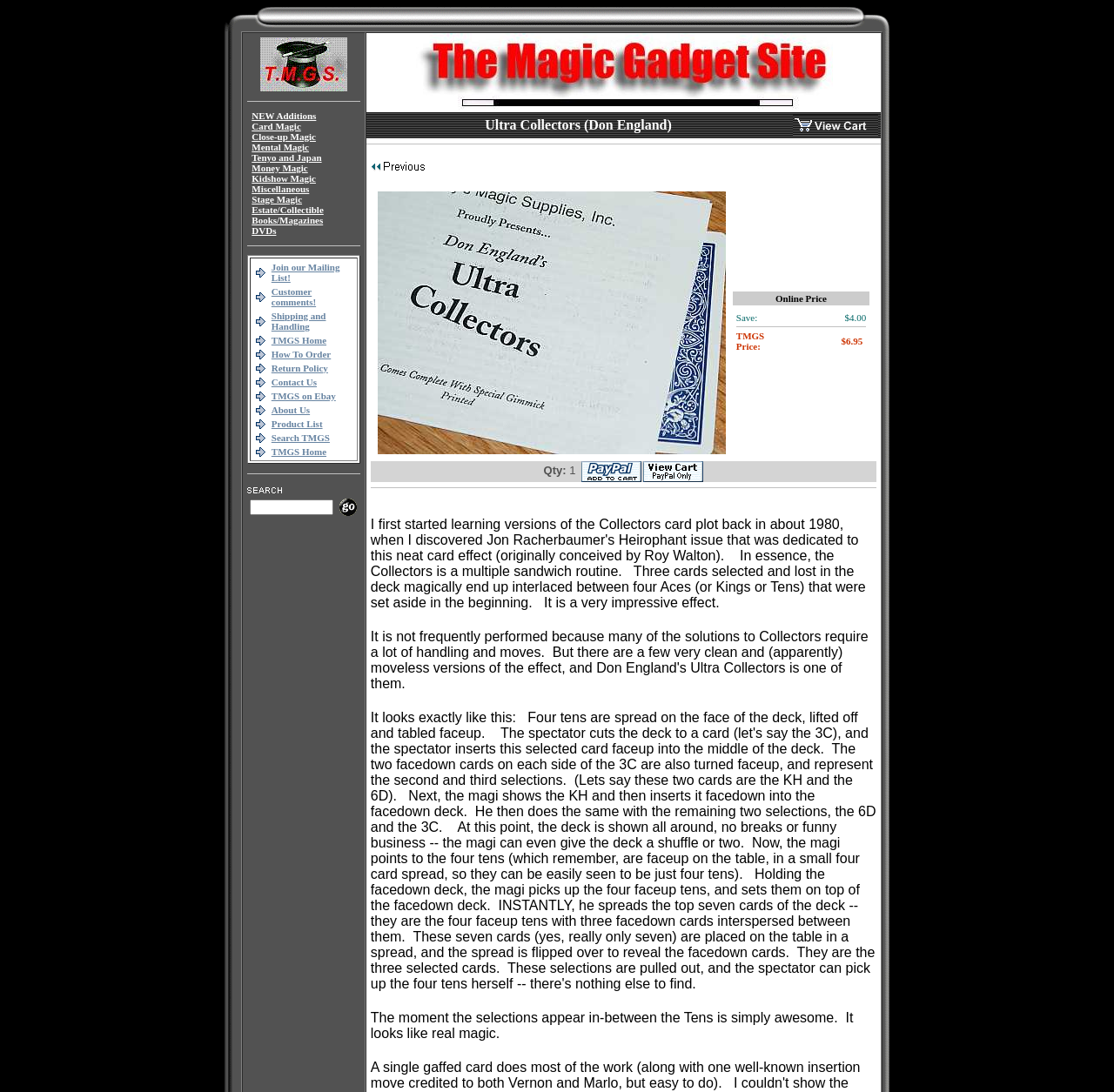Bounding box coordinates are specified in the format (top-left x, top-left y, bottom-right x, bottom-right y). All values are floating point numbers bounded between 0 and 1. Please provide the bounding box coordinate of the region this sentence describes: Card Magic

[0.226, 0.111, 0.27, 0.12]